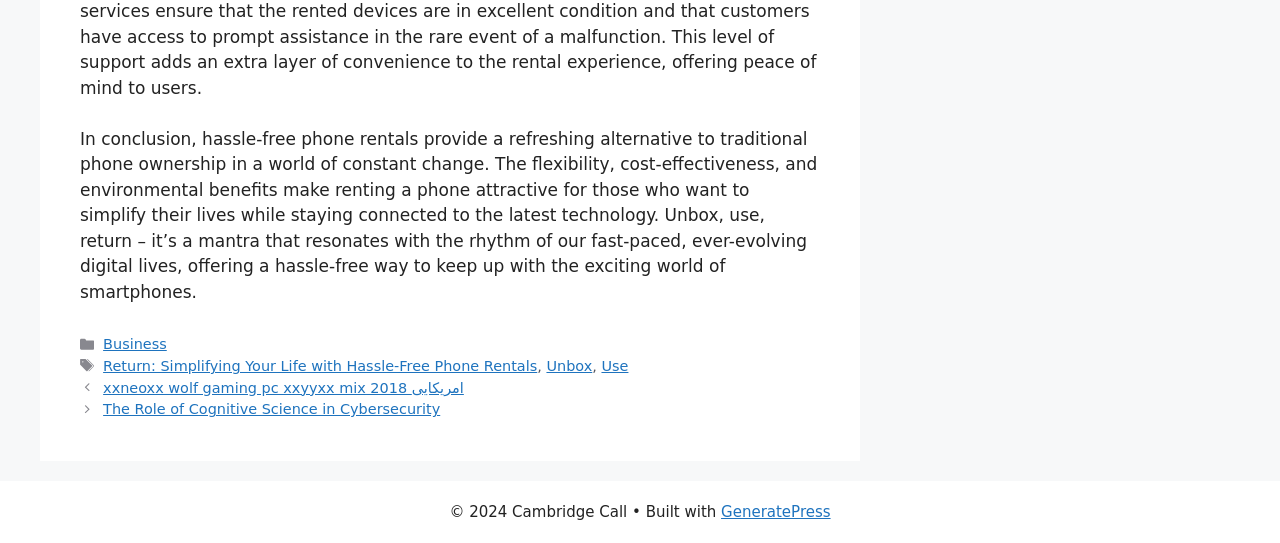What is the theme of the tags listed?
Answer the question with as much detail as you can, using the image as a reference.

The theme of the tags listed, such as 'Return: Simplifying Your Life with Hassle-Free Phone Rentals', 'Unbox', and 'Use', is technology, which is related to the main topic of phone rentals.